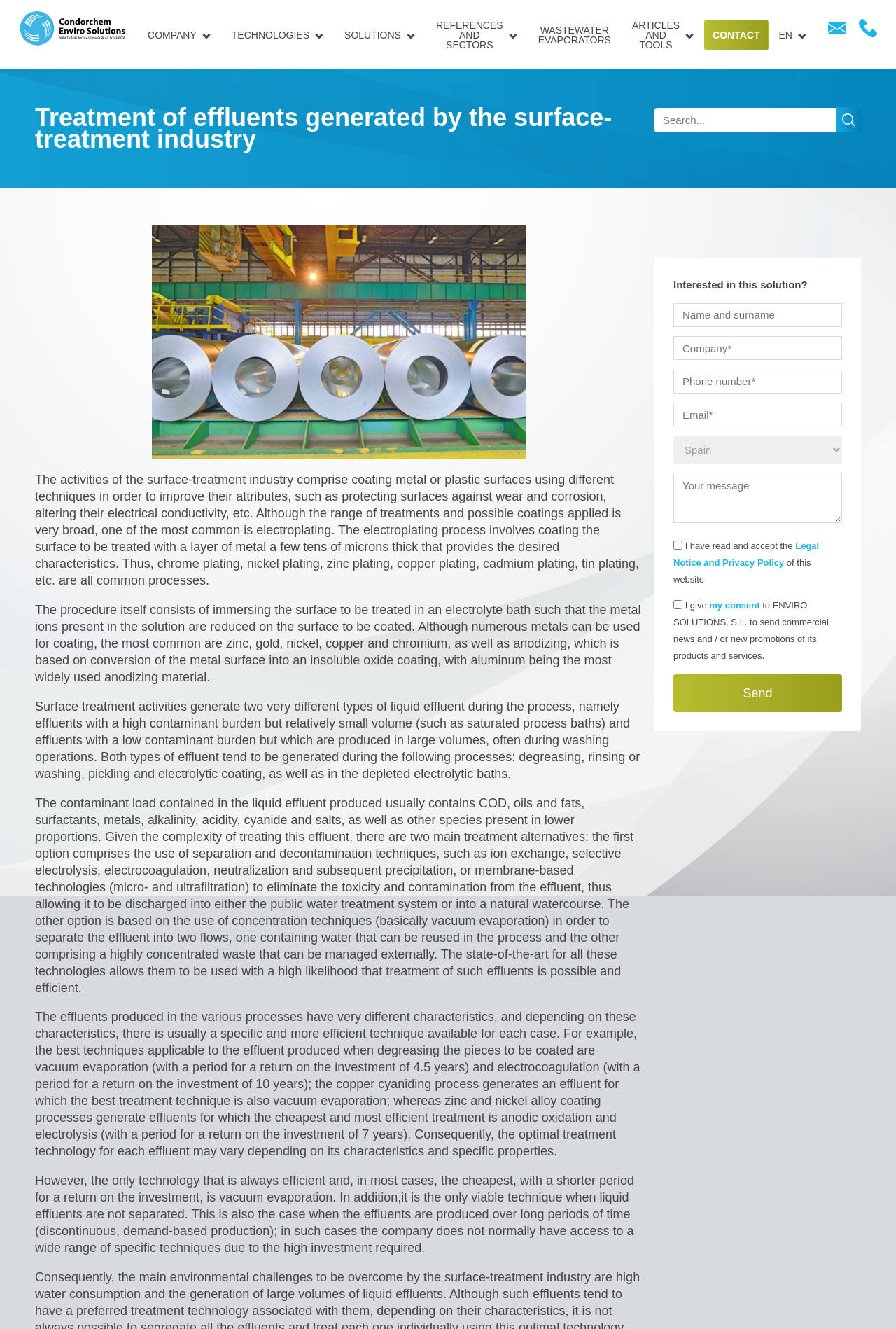Generate a thorough caption that explains the contents of the webpage.

This webpage is about wastewater treatment in the surface treatment industry, specifically focusing on vacuum evaporation as a technique for treating effluents. At the top of the page, there is a navigation menu with links to various sections, including "COMPANY", "TECHNOLOGIES", "SOLUTIONS", and "CONTACT". Below the navigation menu, there is a header with a search bar and a link to the current page, "Wastewater treatment in surface treatment industry".

The main content of the page is divided into several sections. The first section provides an introduction to the surface treatment industry and its activities, including coating metal or plastic surfaces using different techniques. The text explains that these activities generate two types of liquid effluent, which require different treatment approaches.

The next section describes the treatment alternatives for these effluents, including separation and decontamination techniques, as well as concentration techniques like vacuum evaporation. The text highlights the complexity of treating these effluents and the need for specific and efficient techniques depending on the characteristics of the effluent.

The following sections provide more detailed information about the effluents produced in different processes, such as degreasing, rinsing, and electrolytic coating, and the optimal treatment technologies for each case. The text emphasizes the importance of vacuum evaporation as a versatile and efficient technique for treating a wide range of effluents.

At the bottom of the page, there is a contact form with fields for name, company, phone number, email, and message, as well as checkboxes for accepting the legal notice and privacy policy and giving consent to receive commercial news and promotions.

Throughout the page, there are several links to other sections and resources, including articles and tools, references and sectors, and wastewater evaporators. There are also icons for email and phone contact information in the top-right corner of the page.